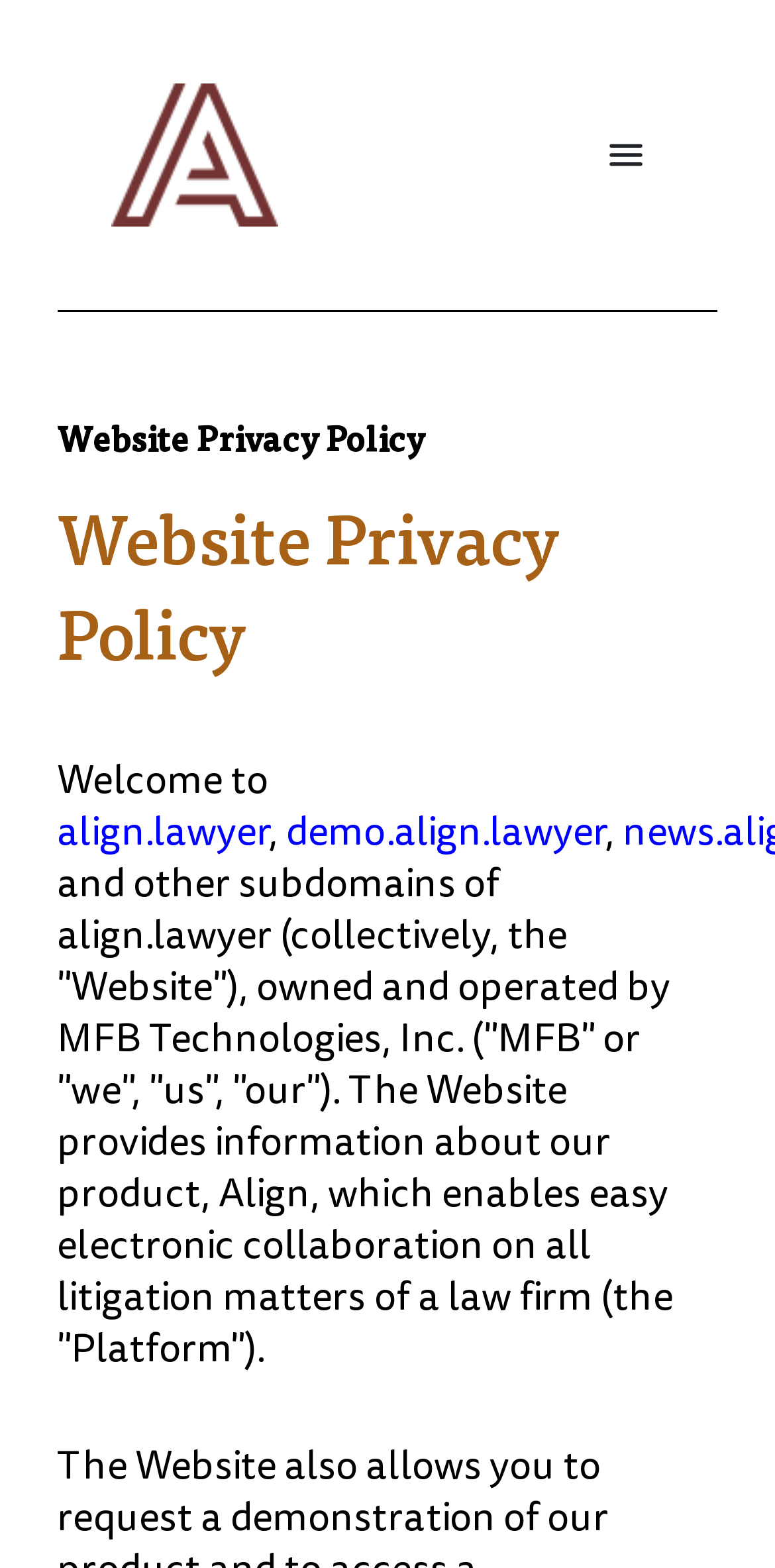Based on the element description demo.align.lawyer, identify the bounding box coordinates for the UI element. The coordinates should be in the format (top-left x, top-left y, bottom-right x, bottom-right y) and within the 0 to 1 range.

[0.369, 0.514, 0.781, 0.548]